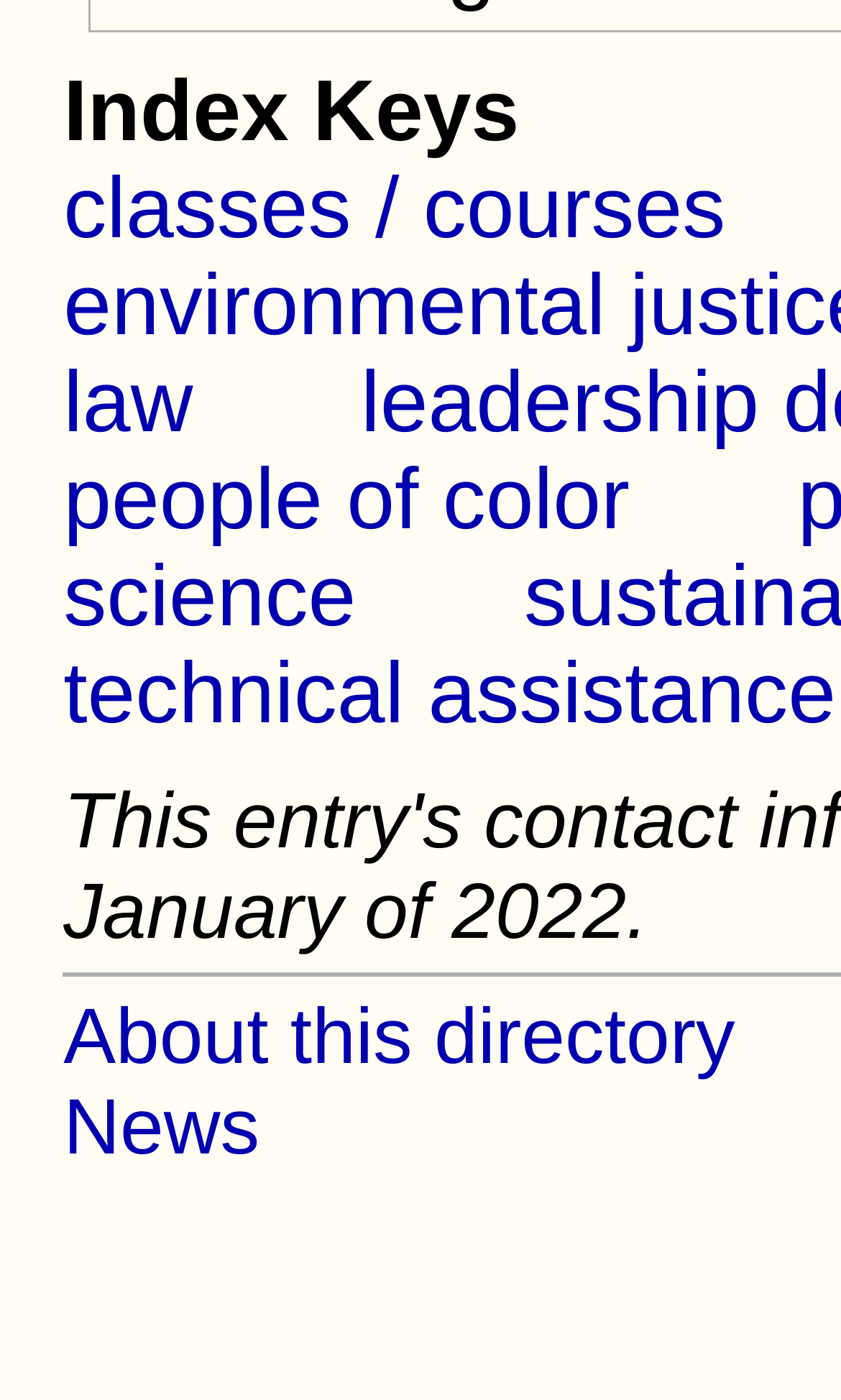Please give a succinct answer to the question in one word or phrase:
What is the second link on the webpage?

law